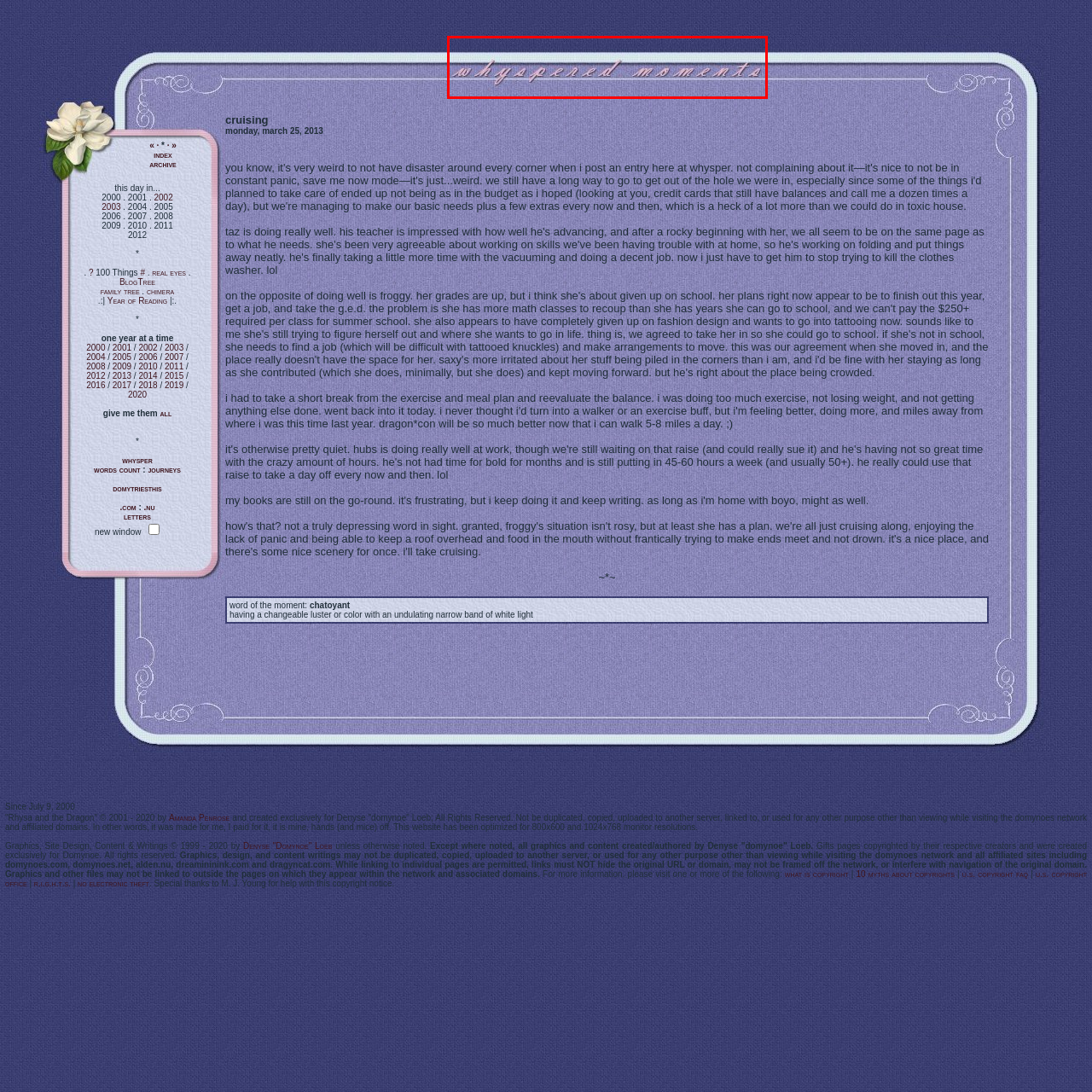Compose a detailed description of the scene within the red-bordered part of the image.

The image features the title "whyspered moments," presented in an elegant, flowing font. The text is rendered in a soft pink hue against a subtle, textured background that blends shades of blue and lavender. A horizontal stripe of light blue runs across the upper part of the image, adding to the overall serene and introspective aesthetic. This design evokes a sense of calm and contemplation, fitting for a personal blog or diary that captures moments of reflection and storytelling. The inclusion of delicate typography enhances the gentle, intimate tone suggested by the title.